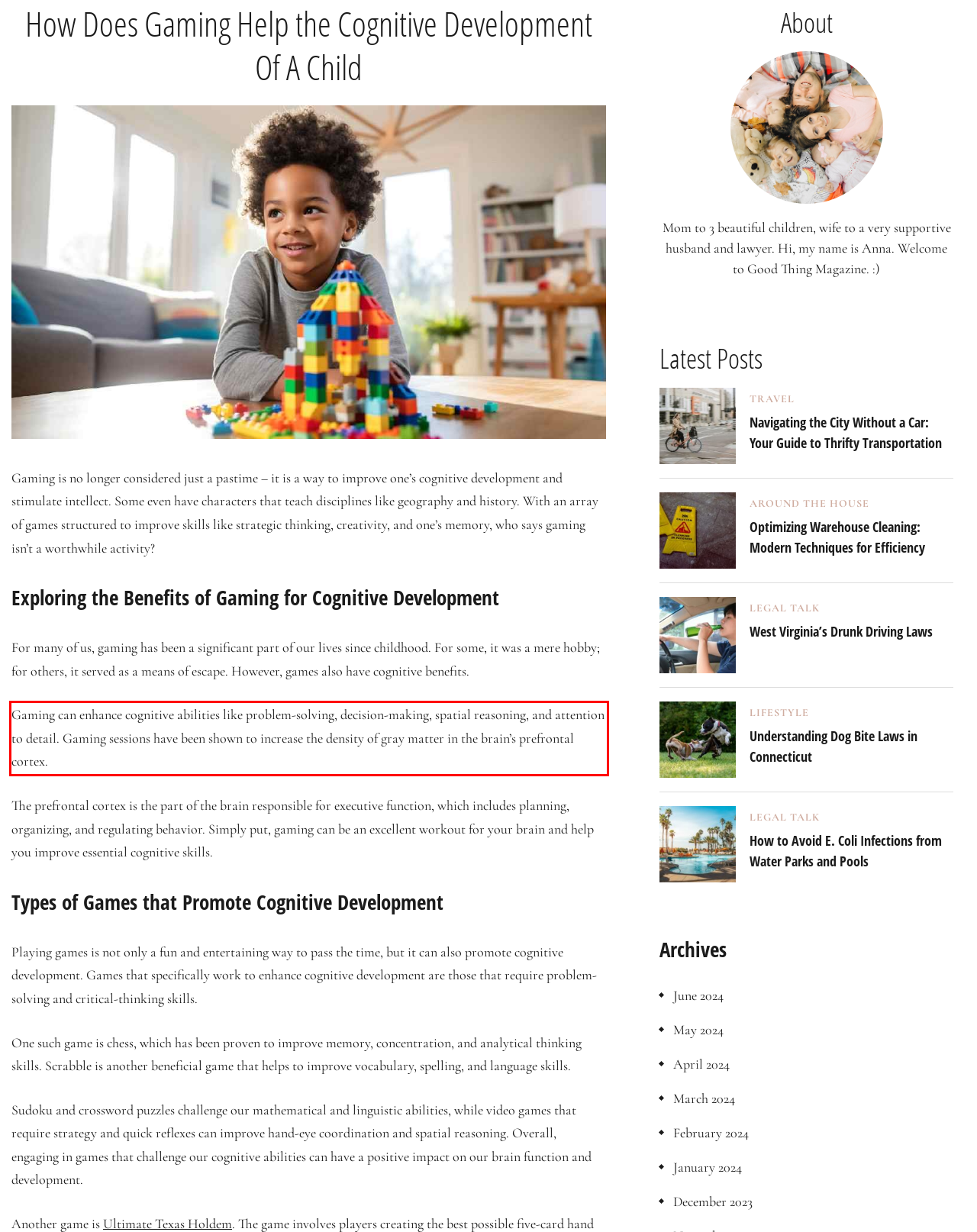Given a screenshot of a webpage, locate the red bounding box and extract the text it encloses.

Gaming can enhance cognitive abilities like problem-solving, decision-making, spatial reasoning, and attention to detail. Gaming sessions have been shown to increase the density of gray matter in the brain’s prefrontal cortex.